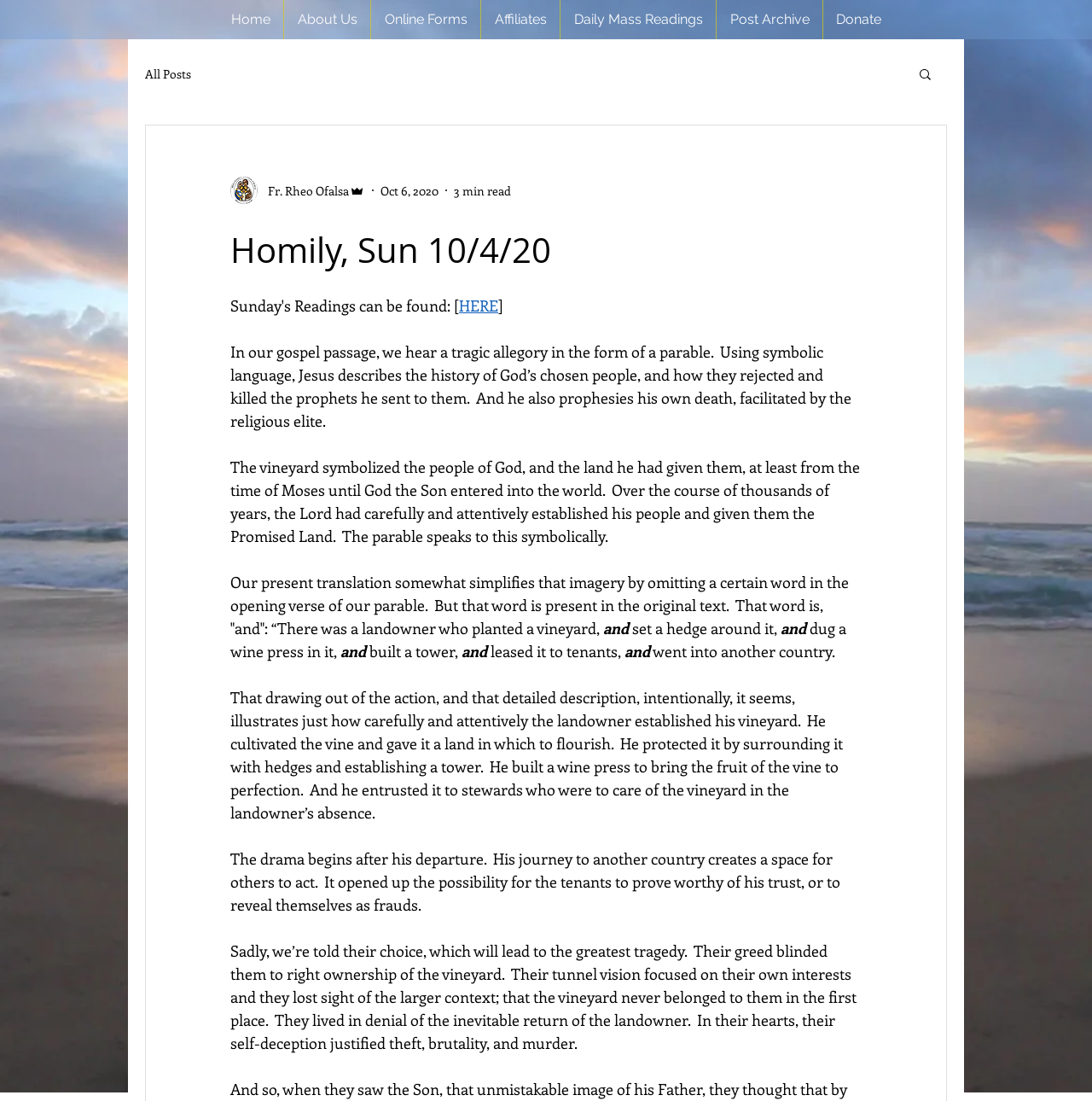Identify the bounding box for the element characterized by the following description: "HERE".

[0.42, 0.268, 0.456, 0.287]